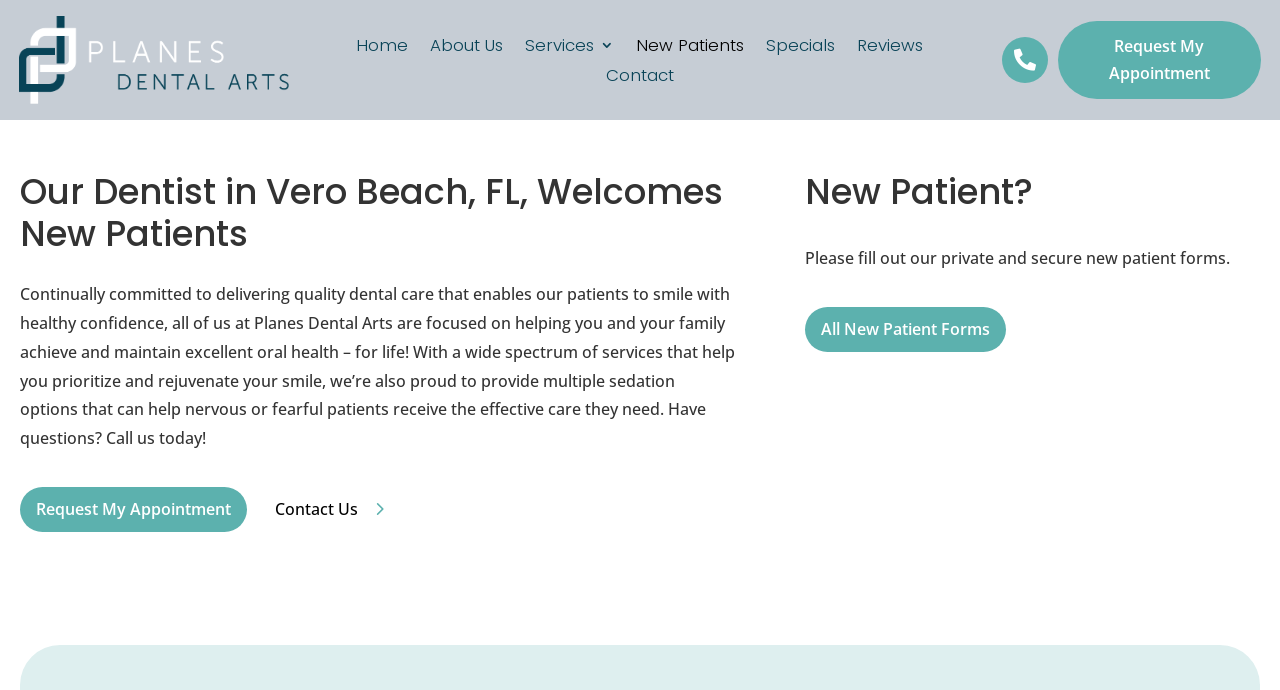Point out the bounding box coordinates of the section to click in order to follow this instruction: "Click the Planet Dental Arts Logo".

[0.015, 0.126, 0.226, 0.158]